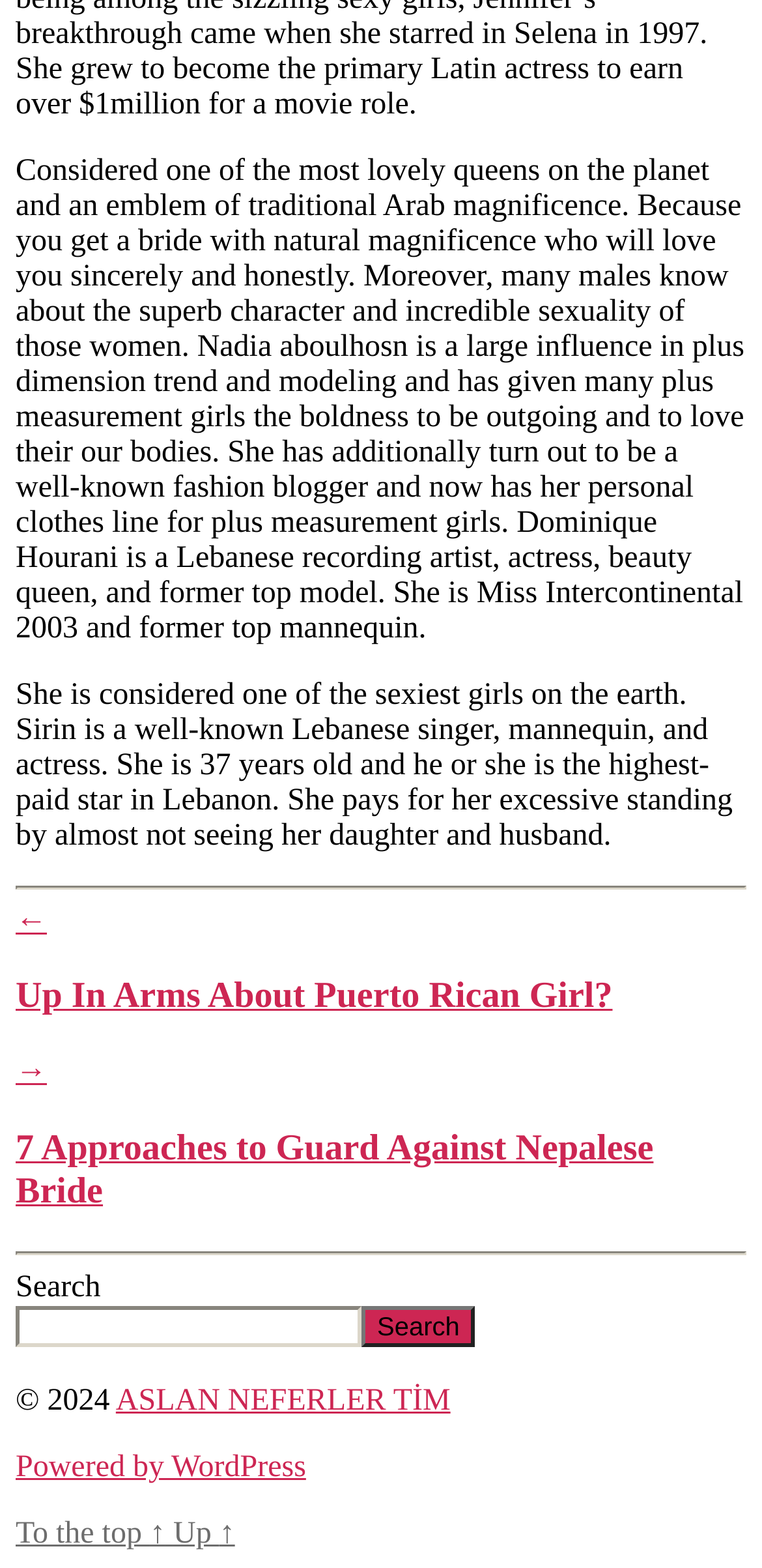What is the occupation of Sirin?
Refer to the image and provide a one-word or short phrase answer.

Singer, model, and actress